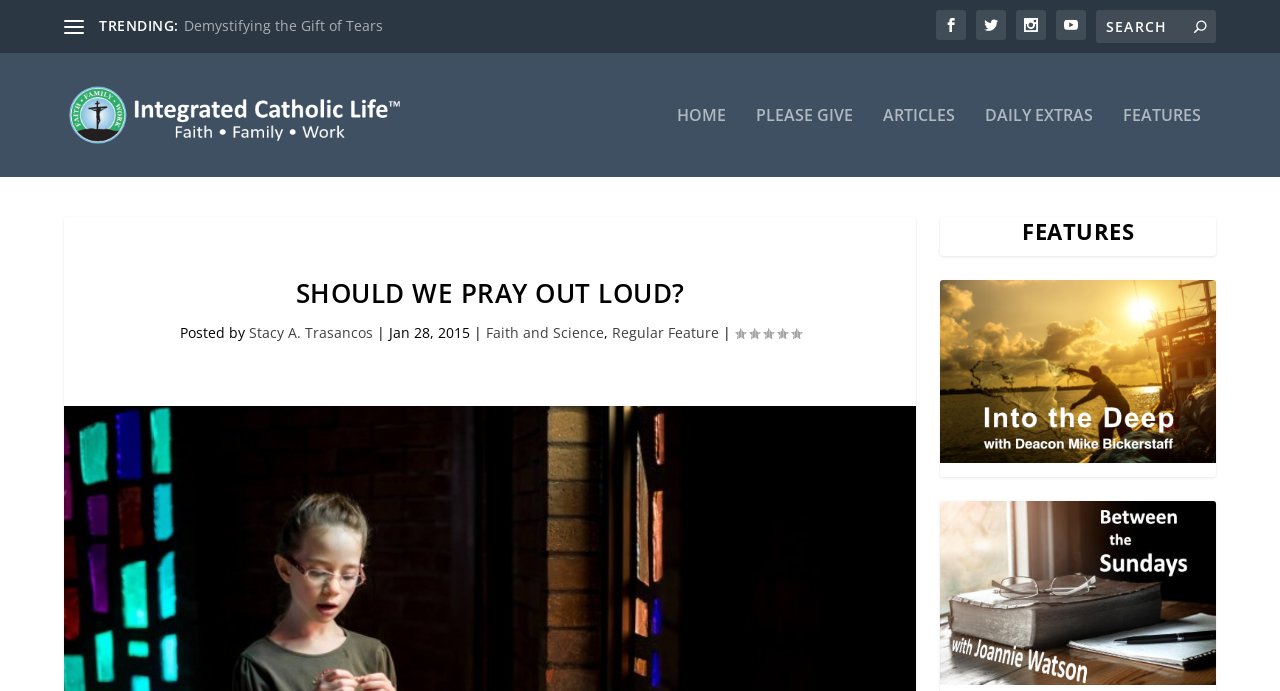Show the bounding box coordinates of the element that should be clicked to complete the task: "Search for something".

[0.856, 0.014, 0.95, 0.062]